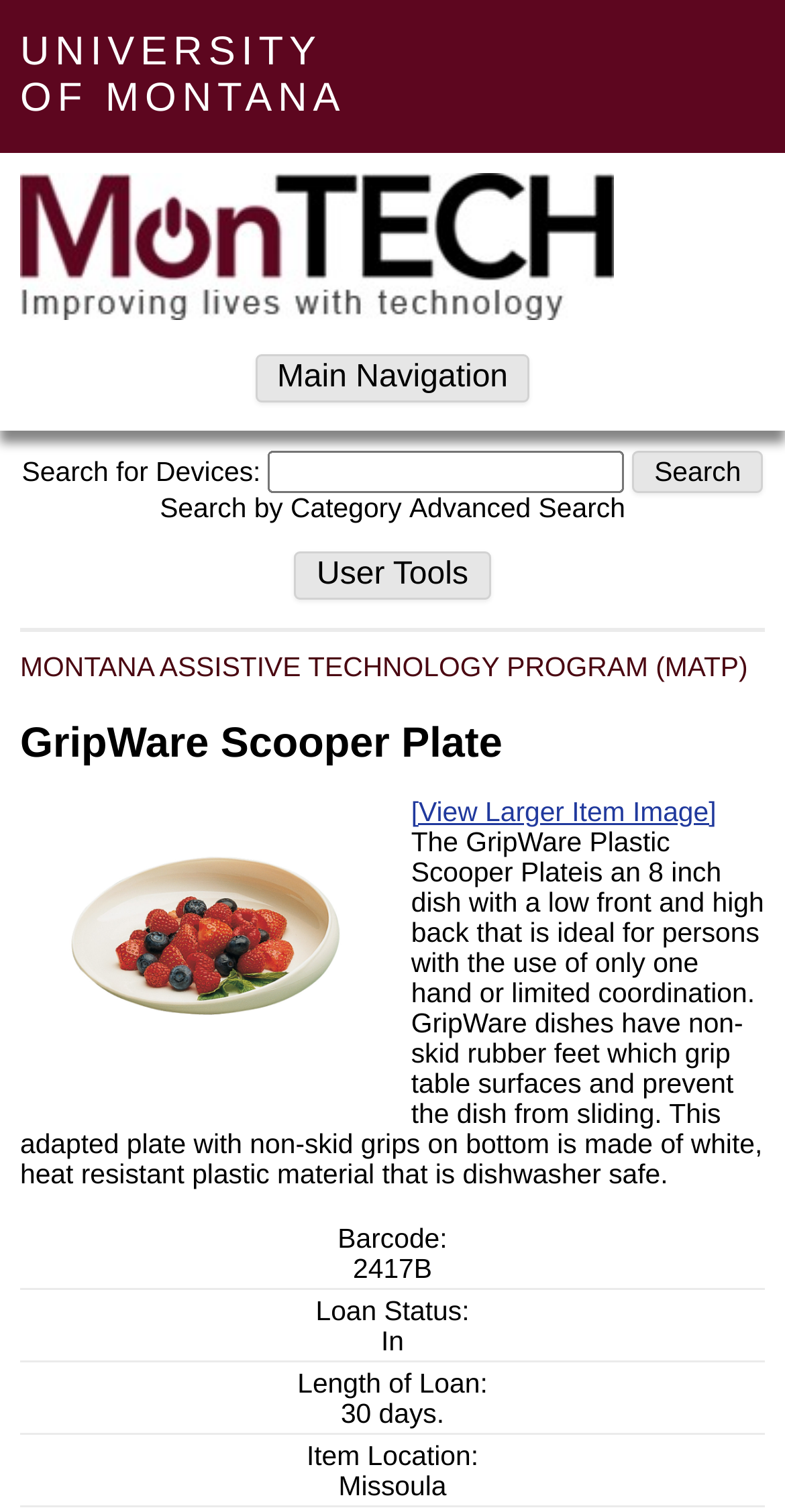Determine the bounding box coordinates for the region that must be clicked to execute the following instruction: "View the GripWare Scooper Plate item image".

[0.026, 0.527, 0.498, 0.727]